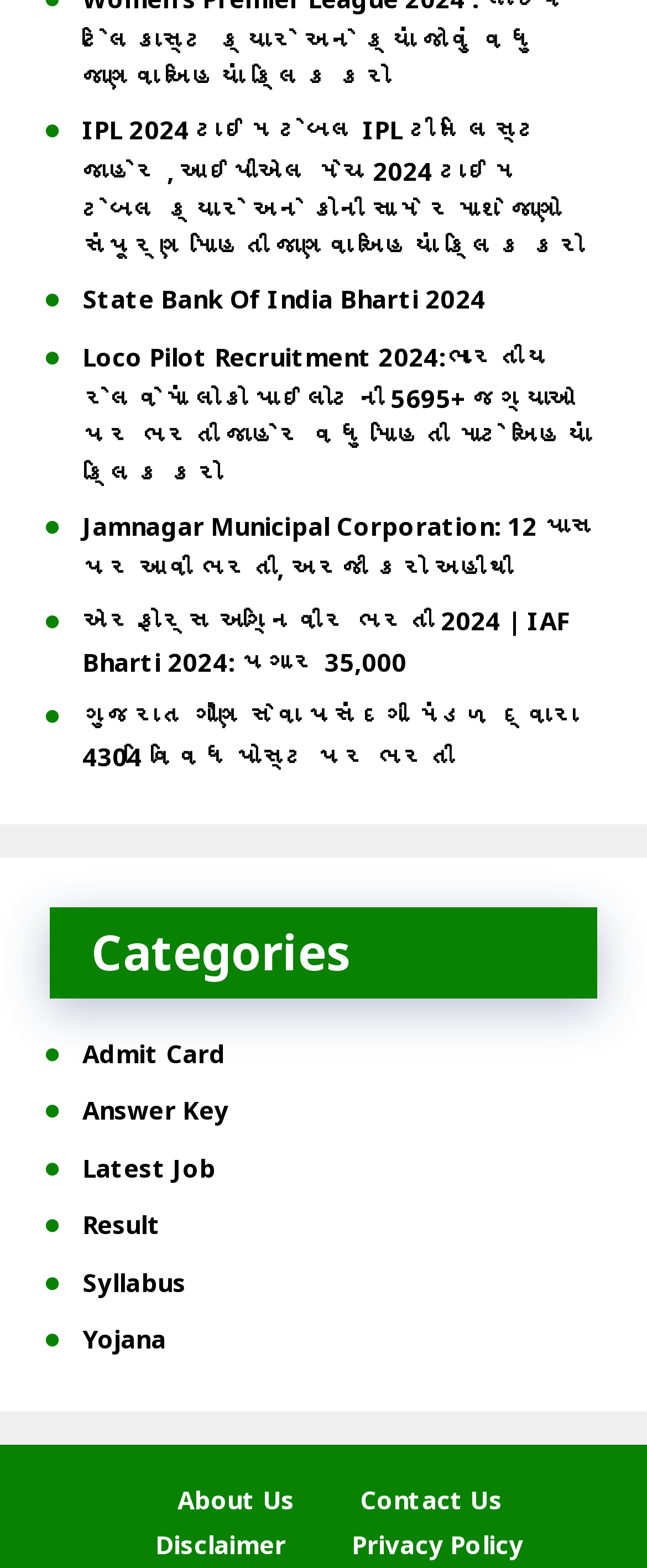Please find the bounding box for the UI component described as follows: "Latest Job".

[0.127, 0.734, 0.334, 0.755]